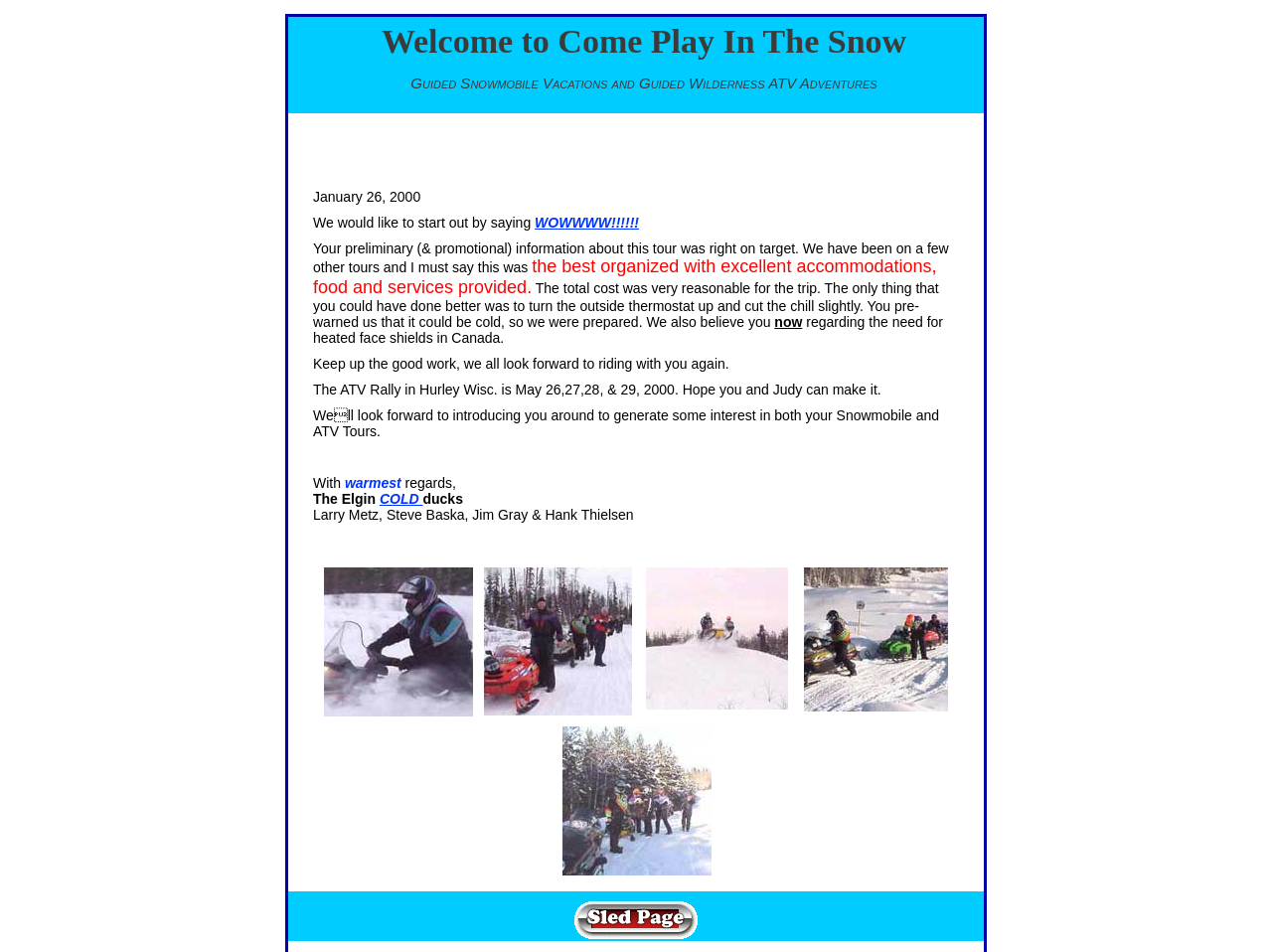What type of vacations does the website offer?
Using the image, provide a detailed and thorough answer to the question.

Based on the static text 'Guided Snowmobile Vacations and Guided Wilderness ATV Adventures' at the top of the webpage, it is clear that the website offers guided snowmobile and ATV vacations.